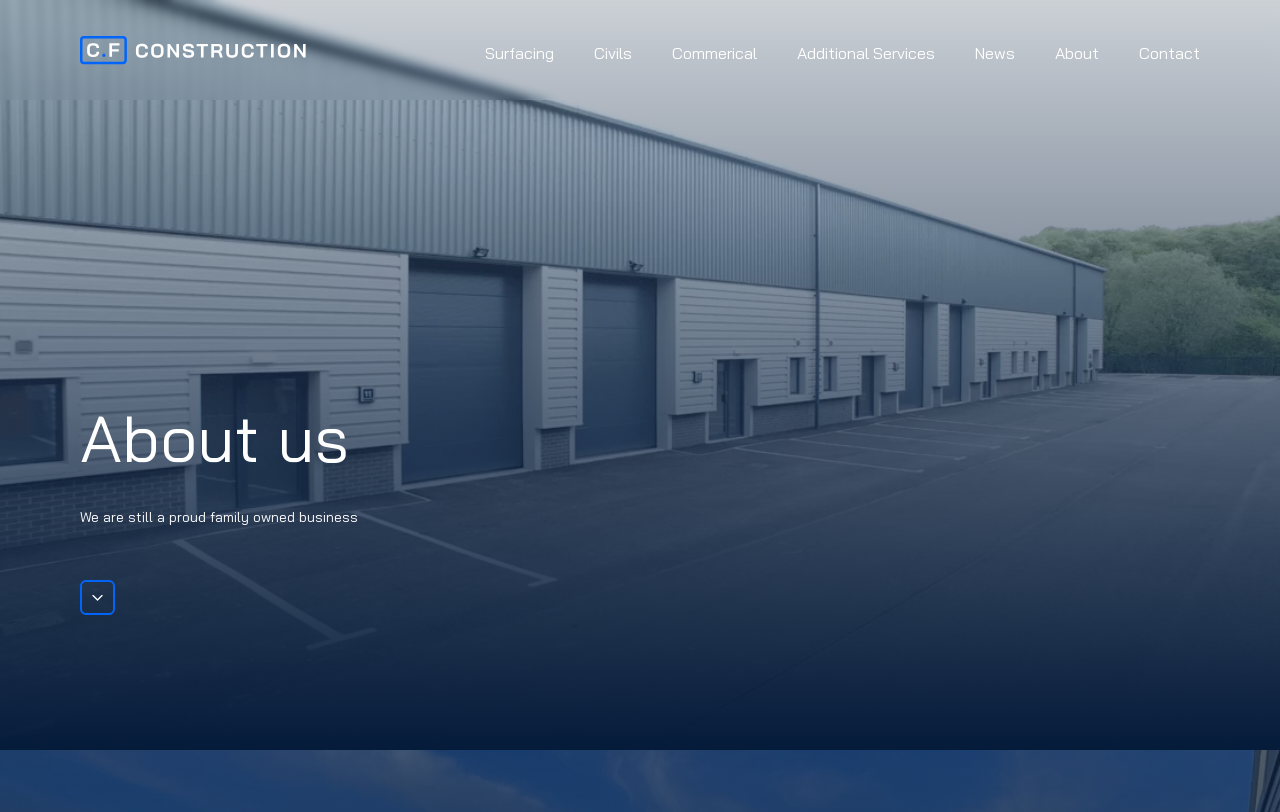Provide the bounding box coordinates of the UI element that matches the description: "Additional Services".

[0.623, 0.05, 0.73, 0.08]